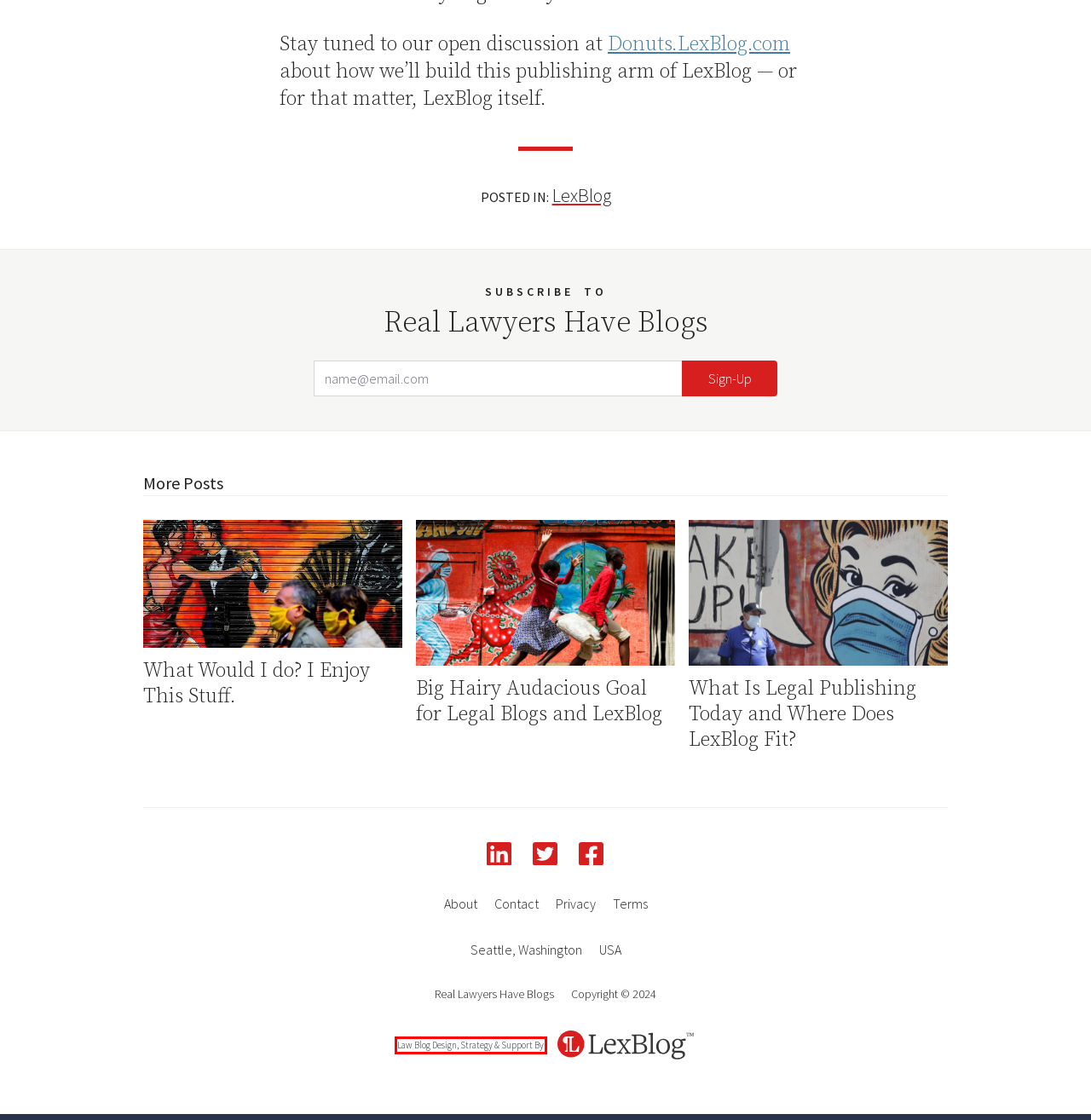Analyze the given webpage screenshot and identify the UI element within the red bounding box. Select the webpage description that best matches what you expect the new webpage to look like after clicking the element. Here are the candidates:
A. Big Hairy Audacious Goal for Legal Blogs and LexBlog | Real Lawyers Have Blogs
B. Blog Hosting and Support for Lawyers and Law Firms - Start Your Legal Blog with LexBlog Now
C. LexBlog | Real Lawyers Have Blogs
D. What Would I do? I Enjoy This Stuff. | Real Lawyers Have Blogs
E. donuts.lexblog | what is going on at LexBlog
F. What Is Legal Publishing Today and Where Does LexBlog Fit? | Real Lawyers Have Blogs
G. Privacy Policy | Real Lawyers Have Blogs
H. Terms of Service | Real Lawyers Have Blogs

B